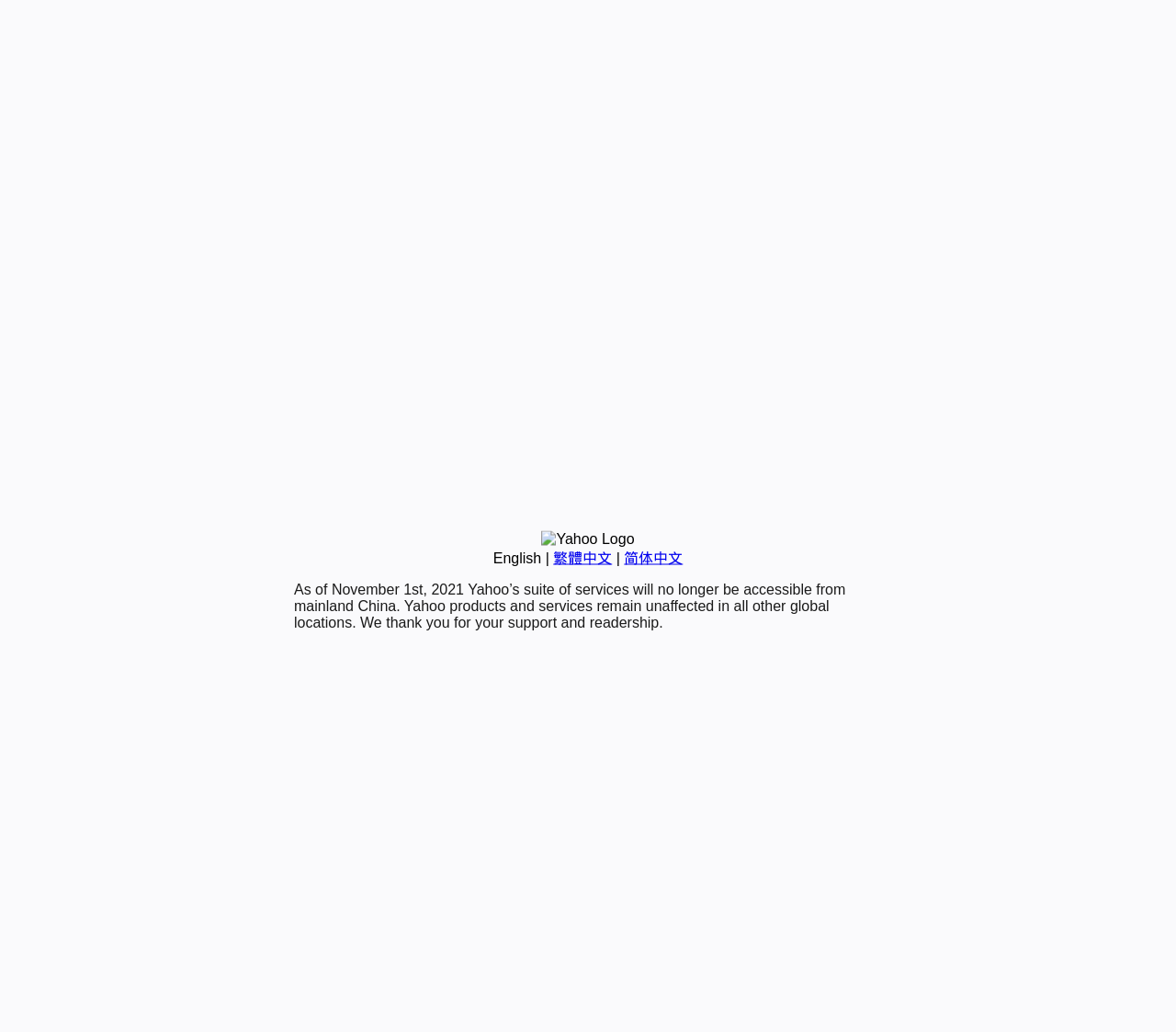Mark the bounding box of the element that matches the following description: "English".

[0.419, 0.533, 0.46, 0.548]